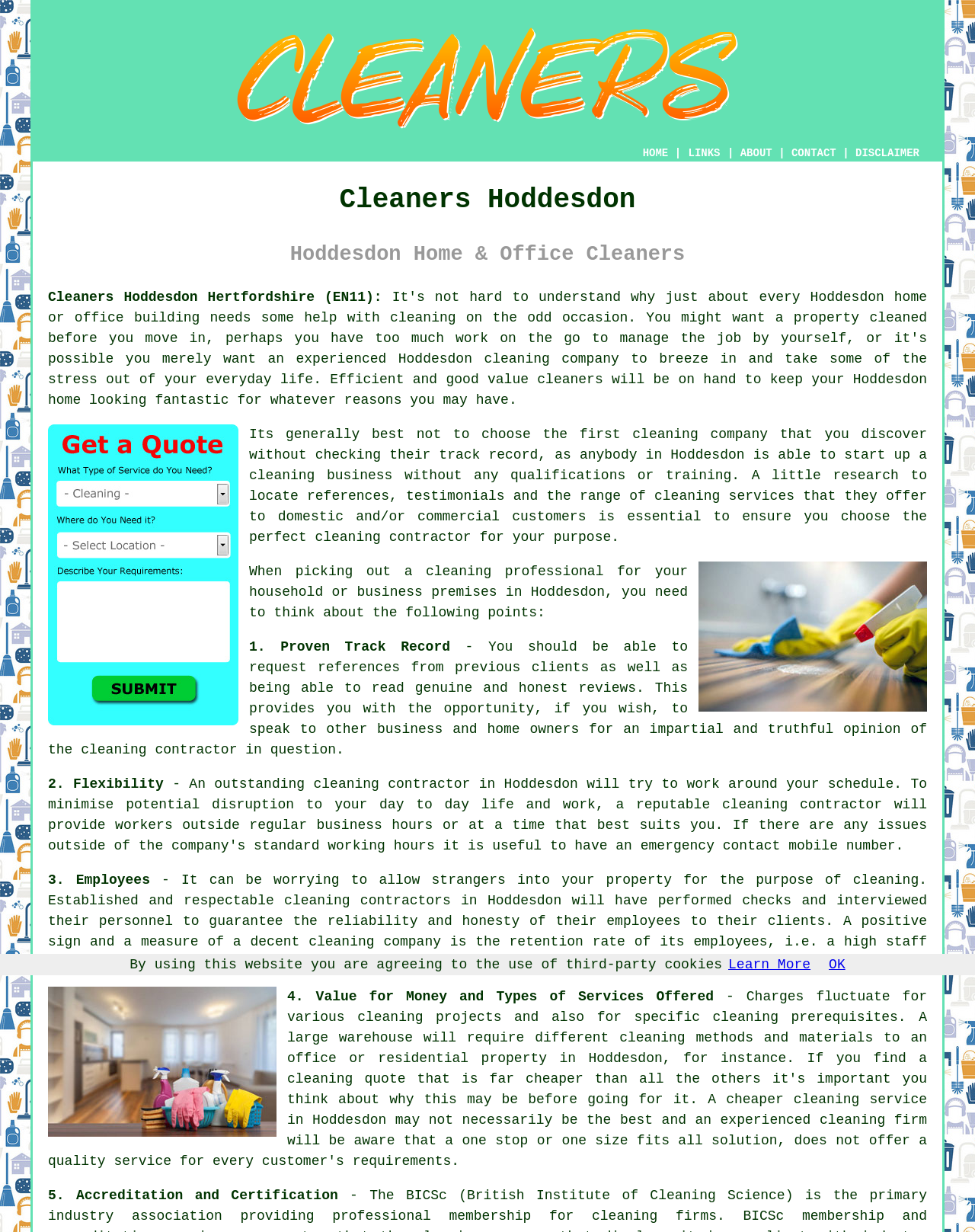Given the element description, predict the bounding box coordinates in the format (top-left x, top-left y, bottom-right x, bottom-right y), using floating point numbers between 0 and 1: Learn More

[0.747, 0.777, 0.831, 0.789]